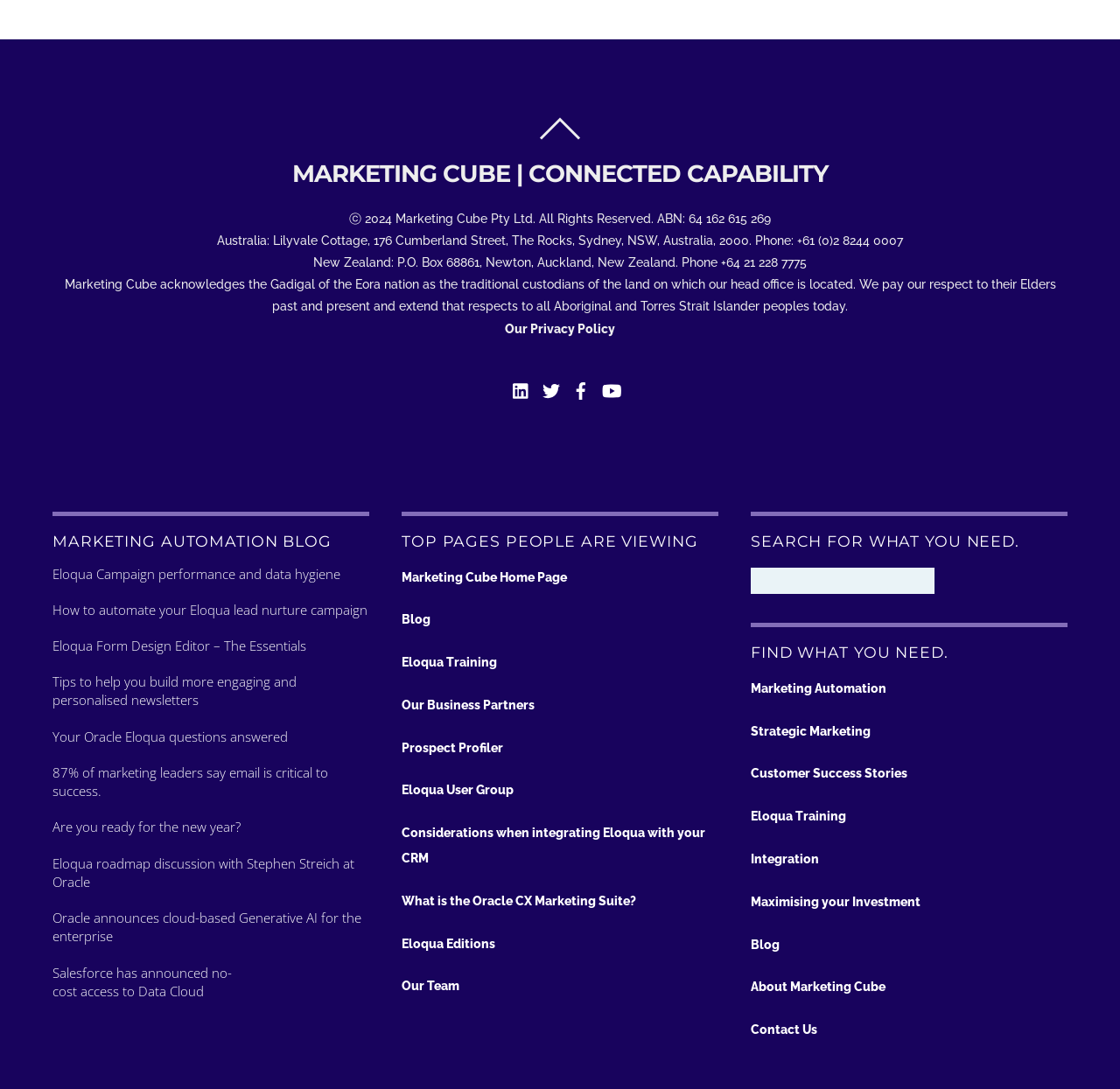What is the purpose of the search box?
Based on the screenshot, provide your answer in one word or phrase.

Search for what you need